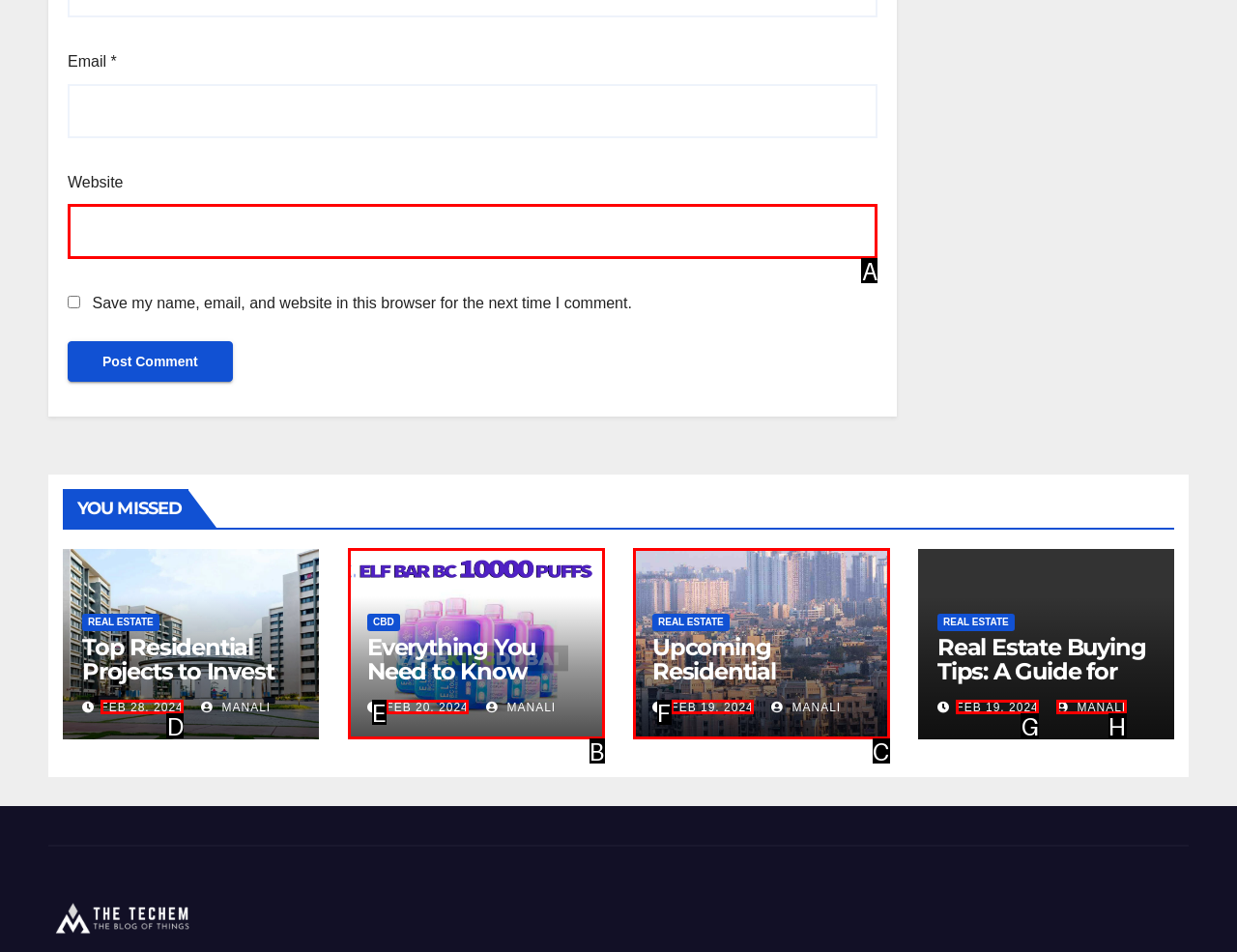Identify the option that corresponds to the given description: Manali. Reply with the letter of the chosen option directly.

H